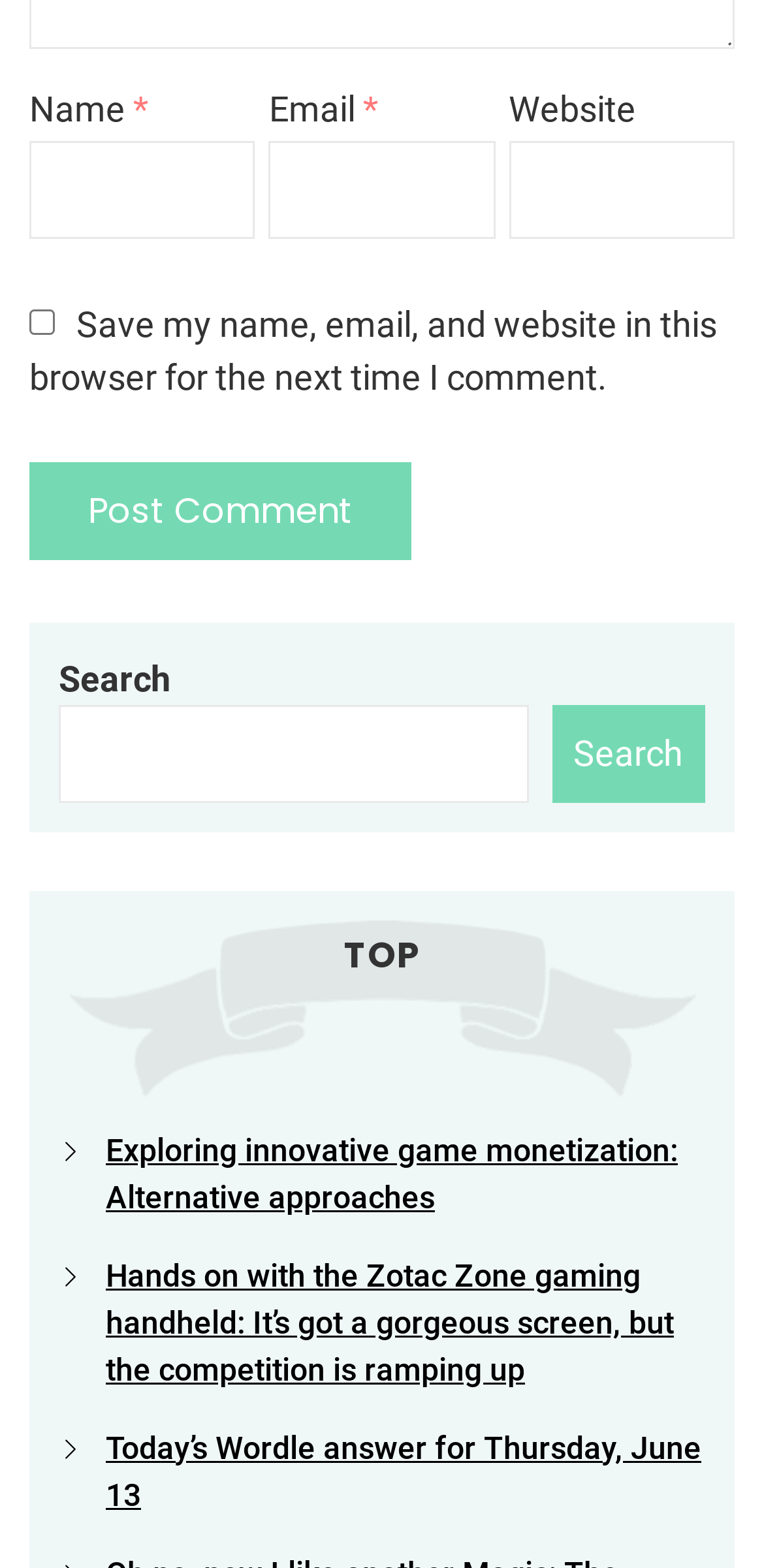Find and provide the bounding box coordinates for the UI element described here: "parent_node: Email * aria-describedby="email-notes" name="email"". The coordinates should be given as four float numbers between 0 and 1: [left, top, right, bottom].

[0.352, 0.089, 0.648, 0.152]